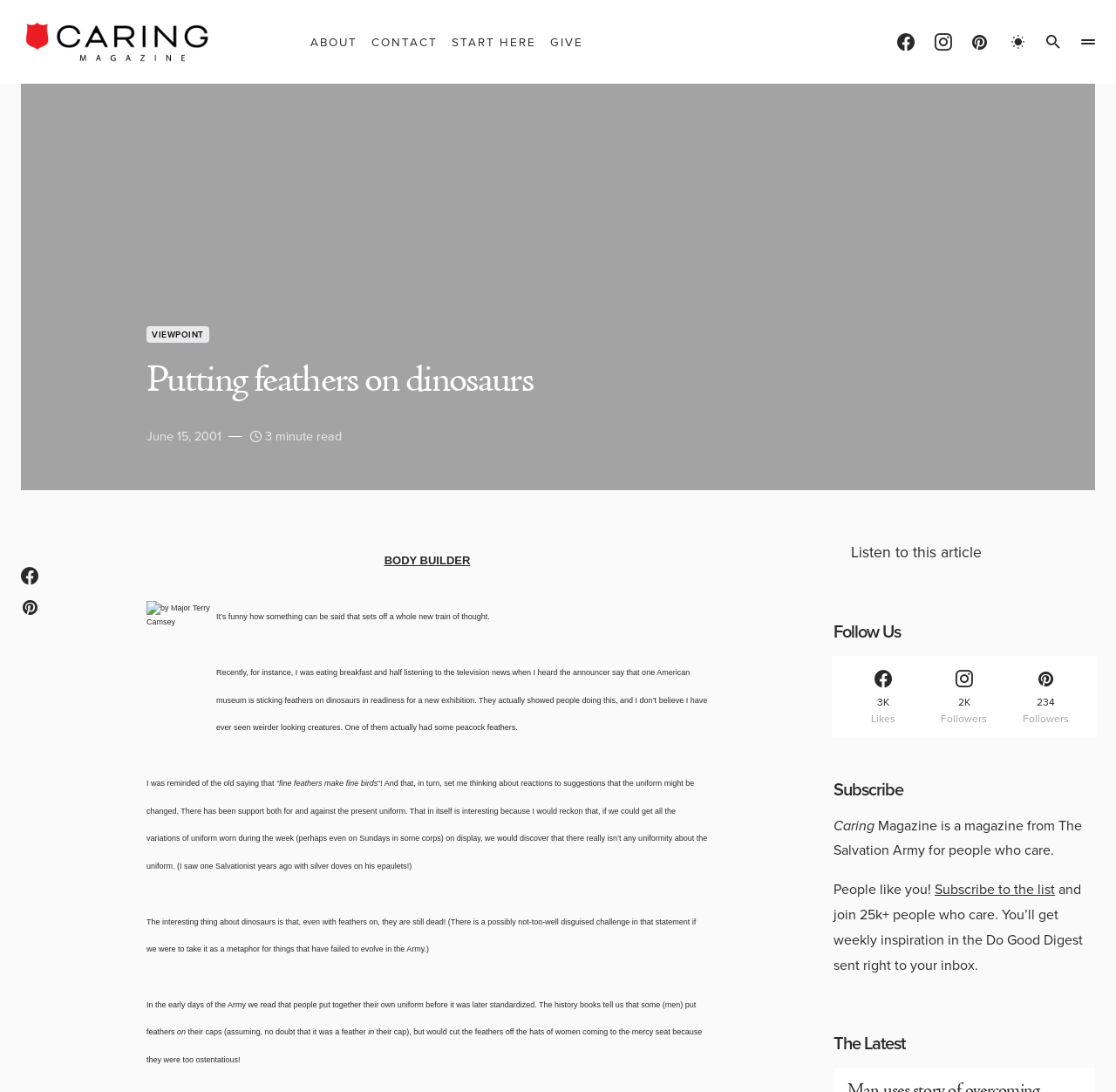What is the topic of the article?
Give a one-word or short-phrase answer derived from the screenshot.

Body Builder